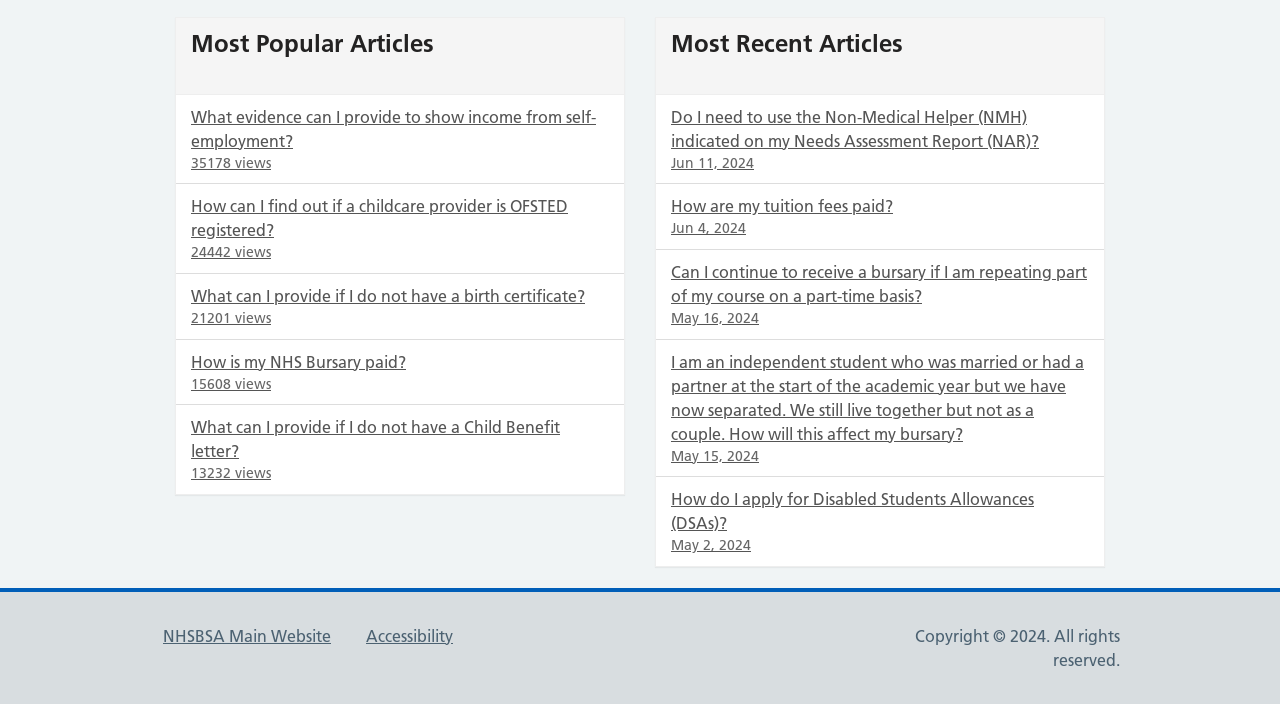Locate the bounding box coordinates of the element to click to perform the following action: 'Check accessibility options'. The coordinates should be given as four float values between 0 and 1, in the form of [left, top, right, bottom].

[0.286, 0.889, 0.354, 0.918]